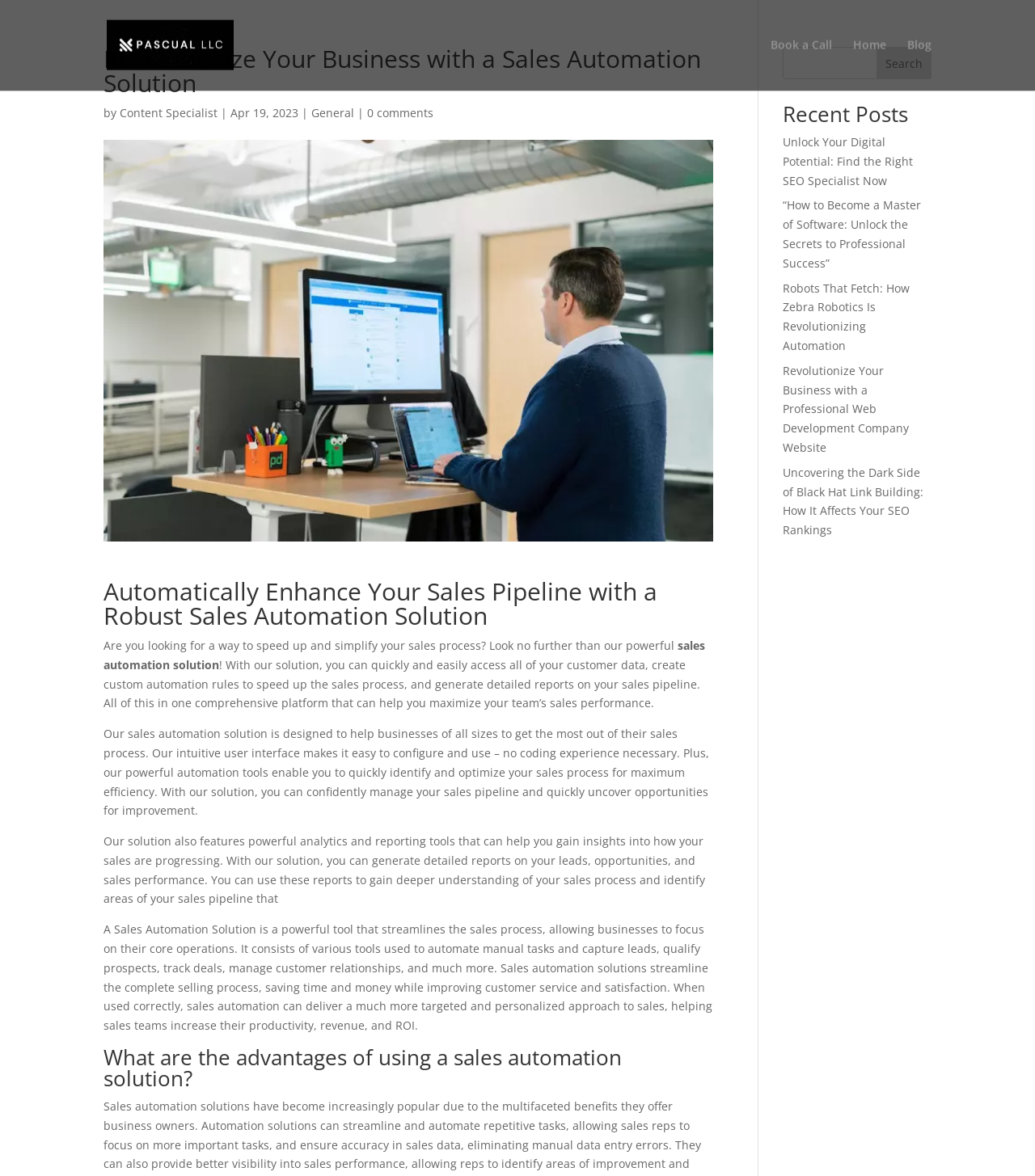Extract the main title from the webpage.

Revolutionize Your Business with a Sales Automation Solution